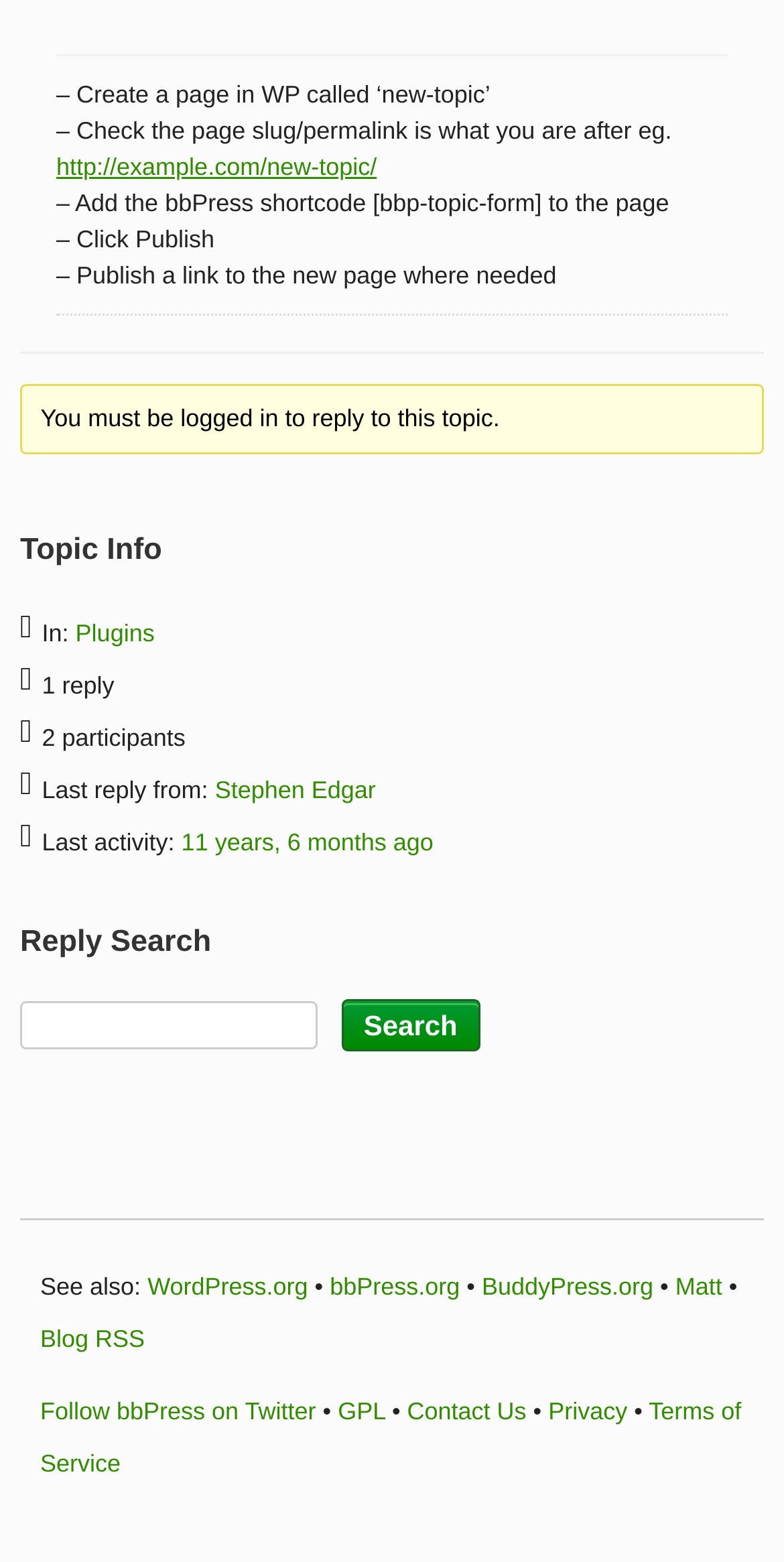What is the purpose of the search box?
From the image, respond with a single word or phrase.

Reply Search